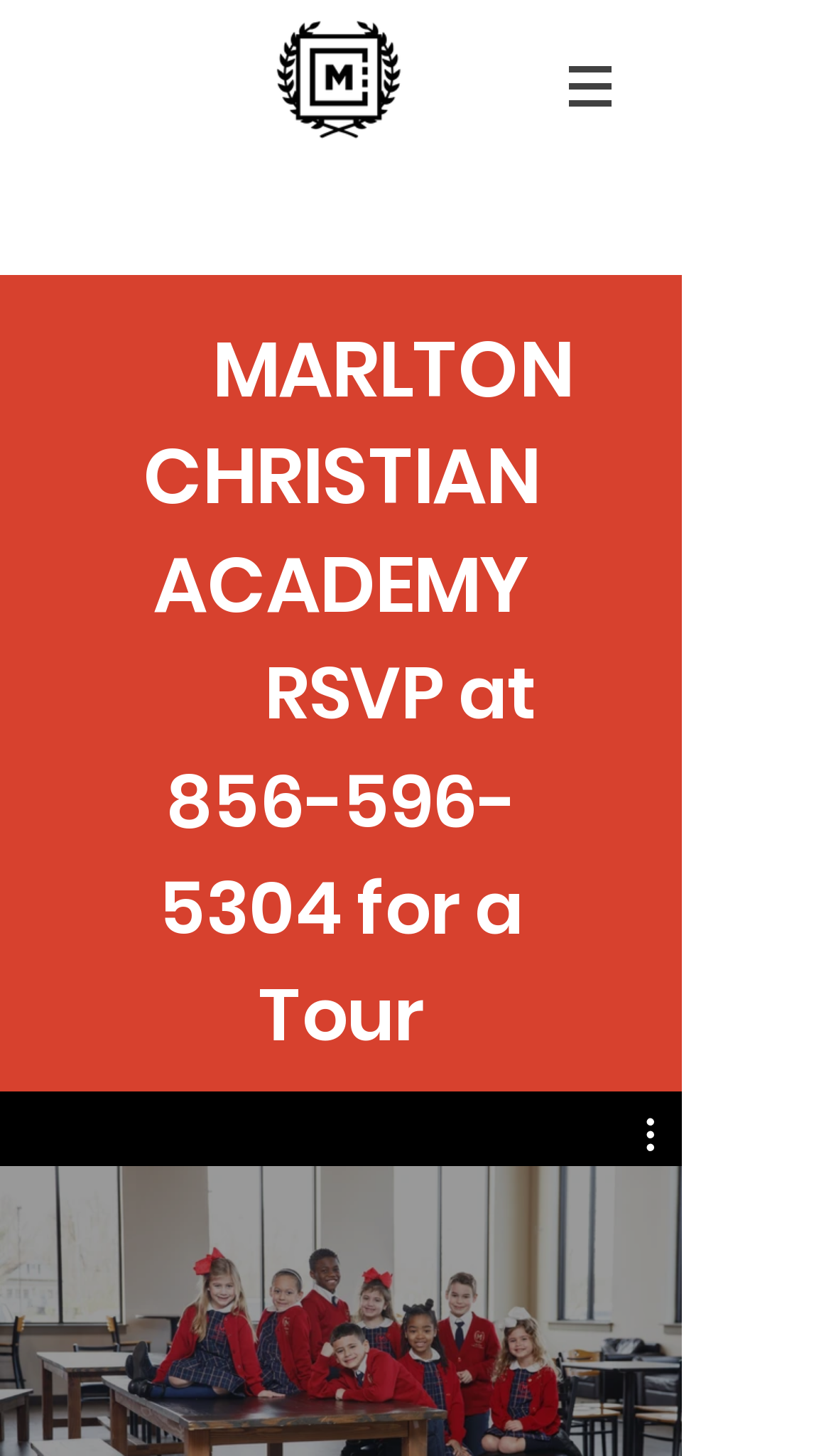Find the bounding box of the UI element described as follows: "856-596-5304".

[0.191, 0.515, 0.621, 0.659]